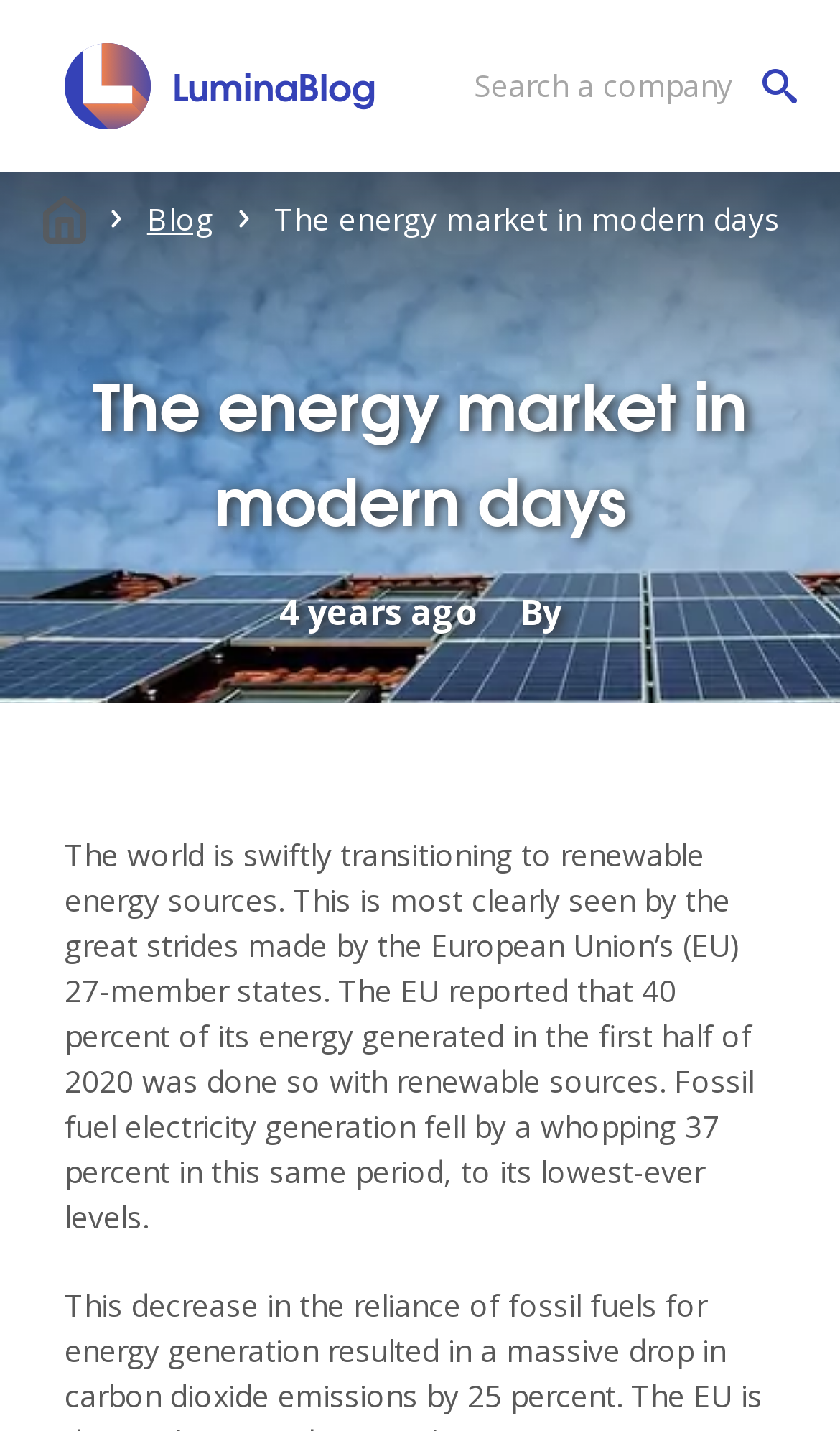Can you find and provide the title of the webpage?

The energy market in modern days